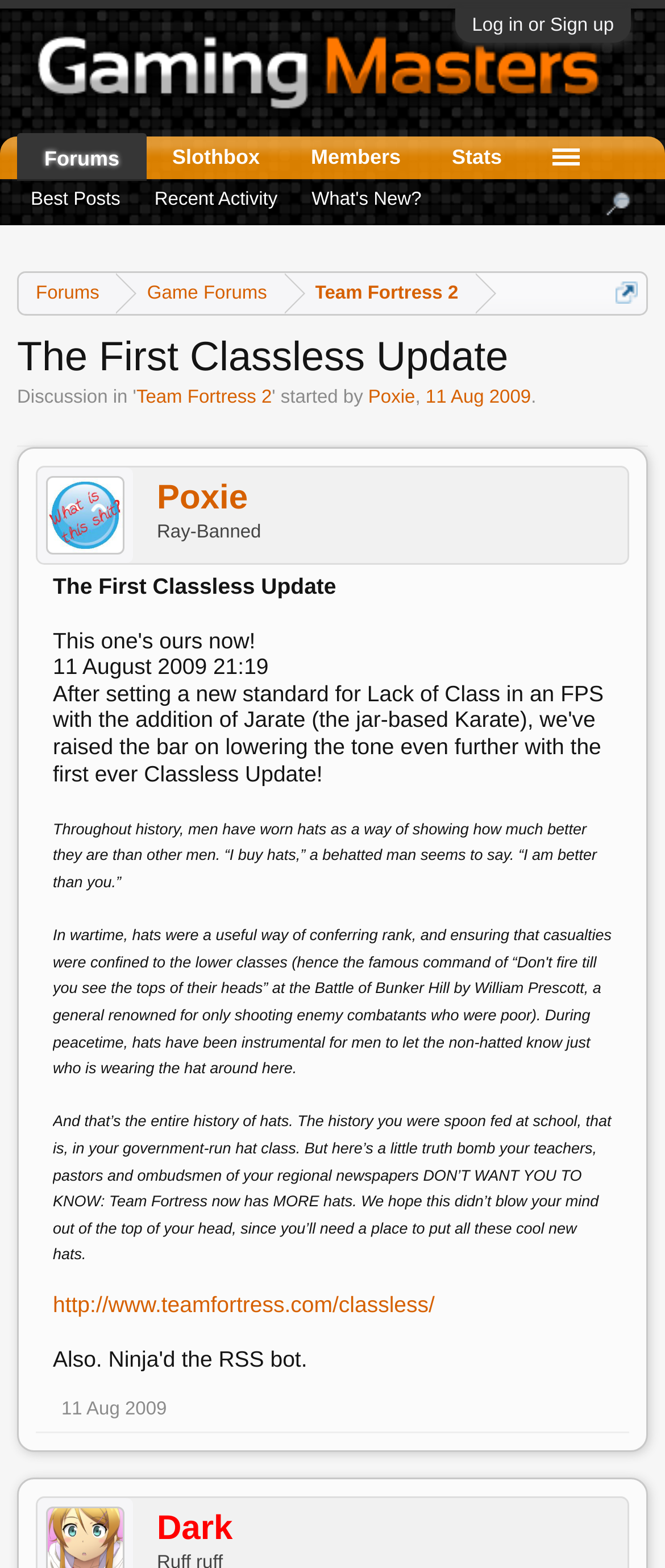What is the name of the game mentioned?
Using the image, elaborate on the answer with as much detail as possible.

I found the answer by looking at the links and text on the webpage. There are multiple mentions of 'Team Fortress 2' which suggests that it is a game. Additionally, the text 'Throughout history, men have worn hats as a way of showing how much better they are than other men...' and 'Team Fortress now has MORE hats.' implies that the game is related to hats.